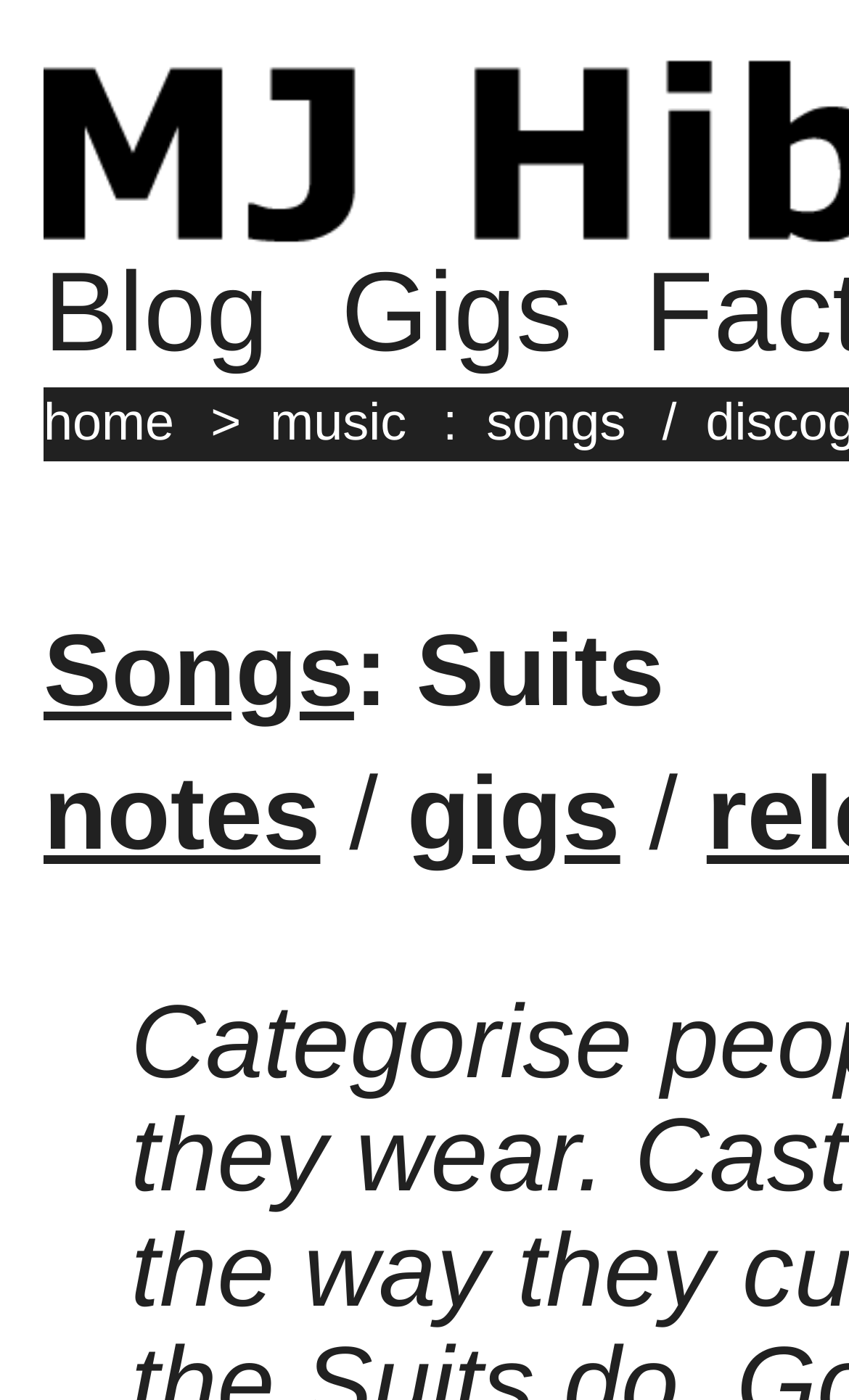What is the second submenu item under 'music'?
Using the visual information, answer the question in a single word or phrase.

songs